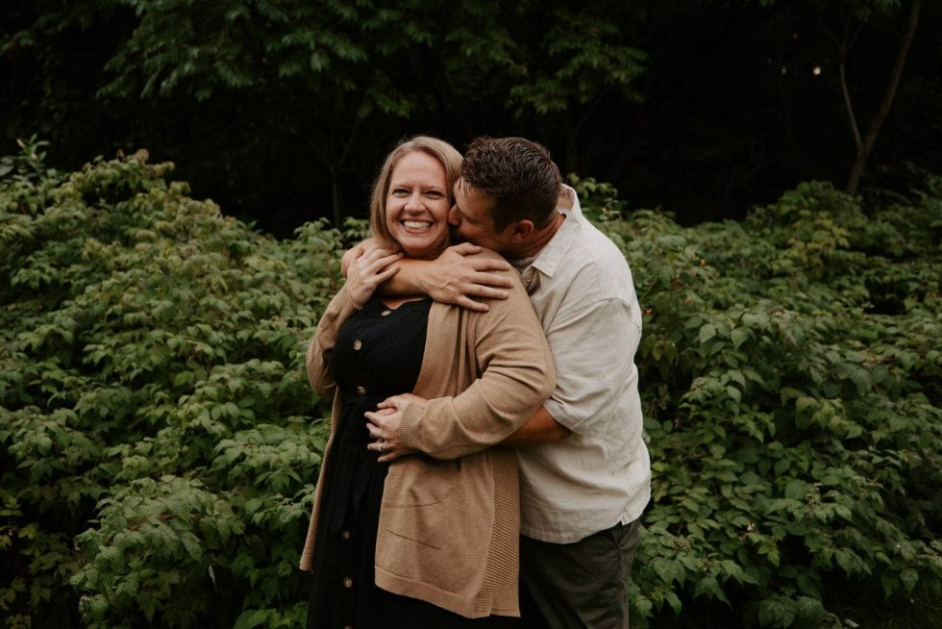What is the emotion expressed by the couple?
Using the image as a reference, give a one-word or short phrase answer.

Love and affection